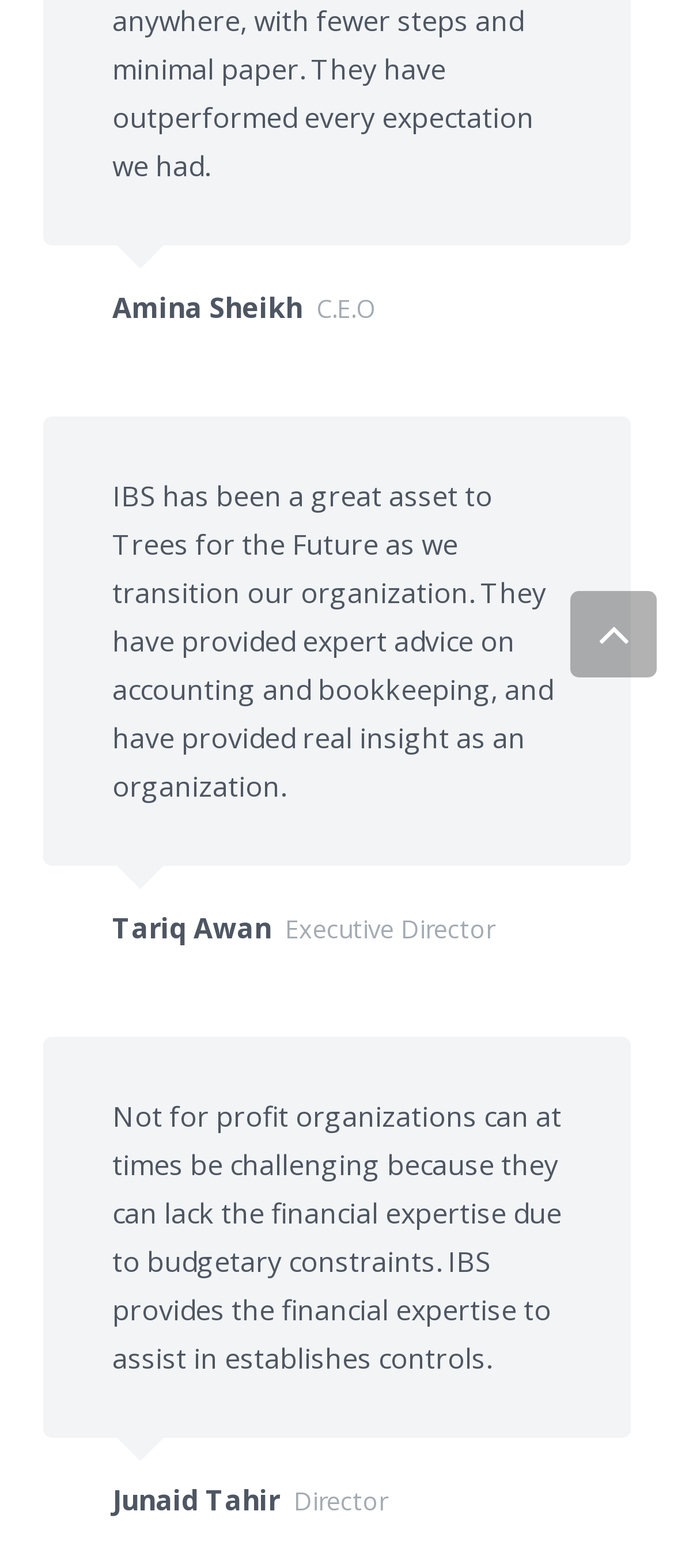Please predict the bounding box coordinates (top-left x, top-left y, bottom-right x, bottom-right y) for the UI element in the screenshot that fits the description: Contact

[0.013, 0.044, 0.987, 0.095]